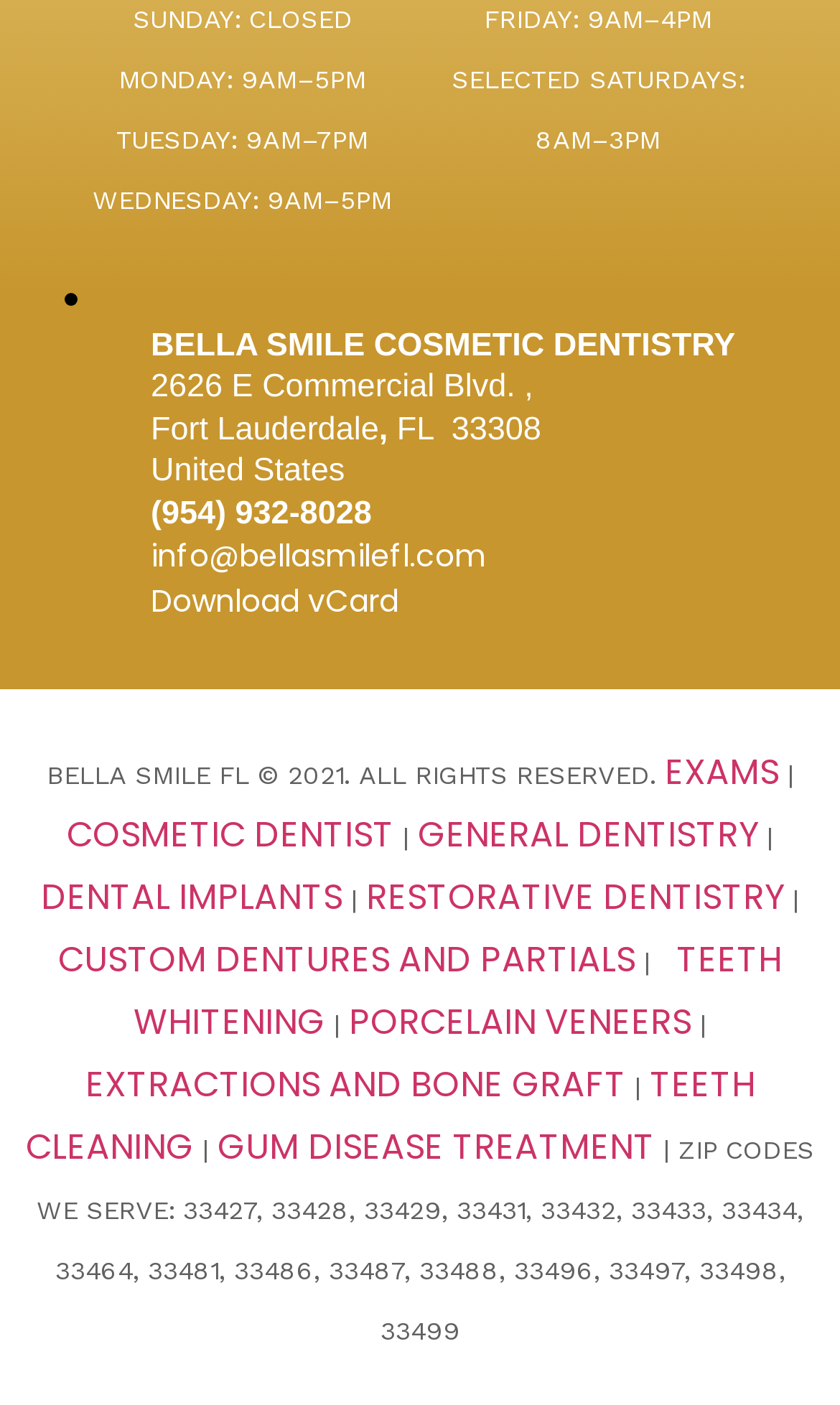Please locate the bounding box coordinates of the region I need to click to follow this instruction: "Visit the 'COSMETIC DENTIST' page".

[0.079, 0.577, 0.469, 0.612]